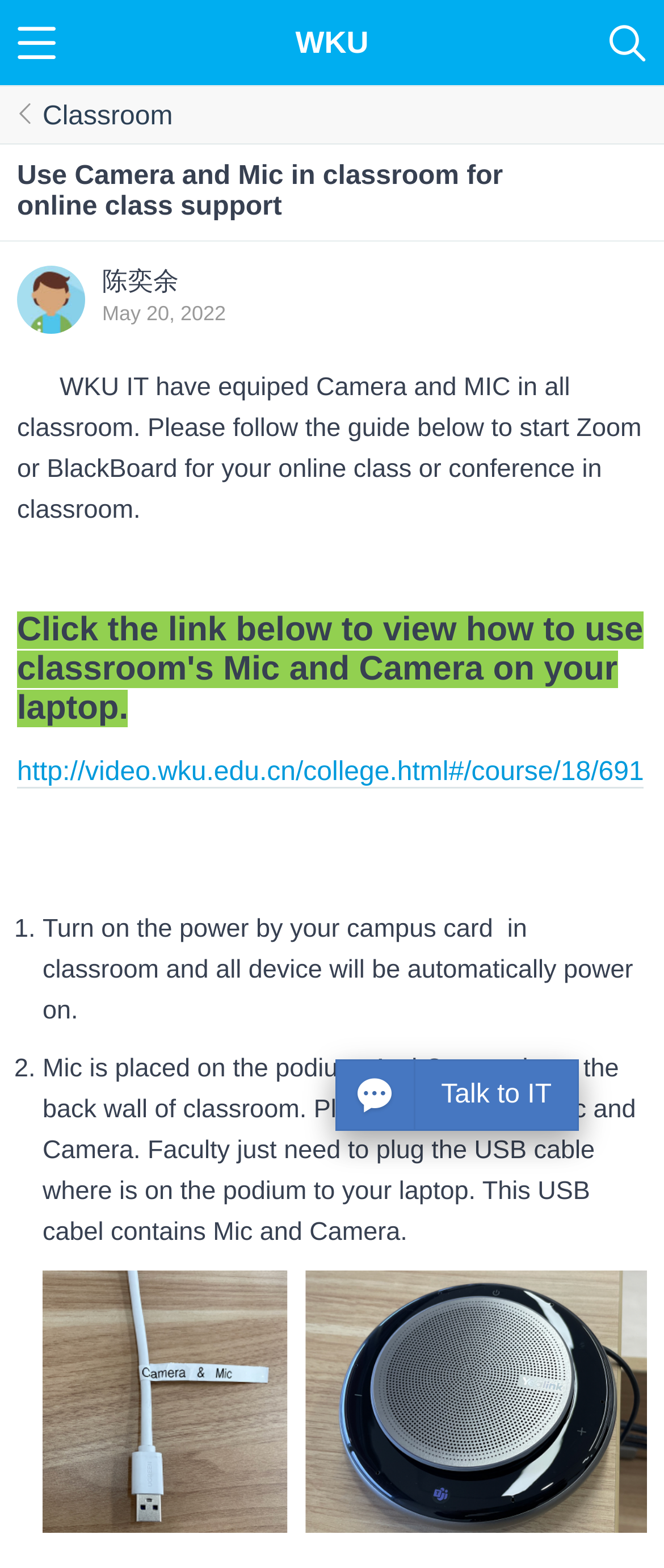What is the purpose of the link provided on the webpage?
Using the image, respond with a single word or phrase.

View guide on using classroom's Mic and Camera